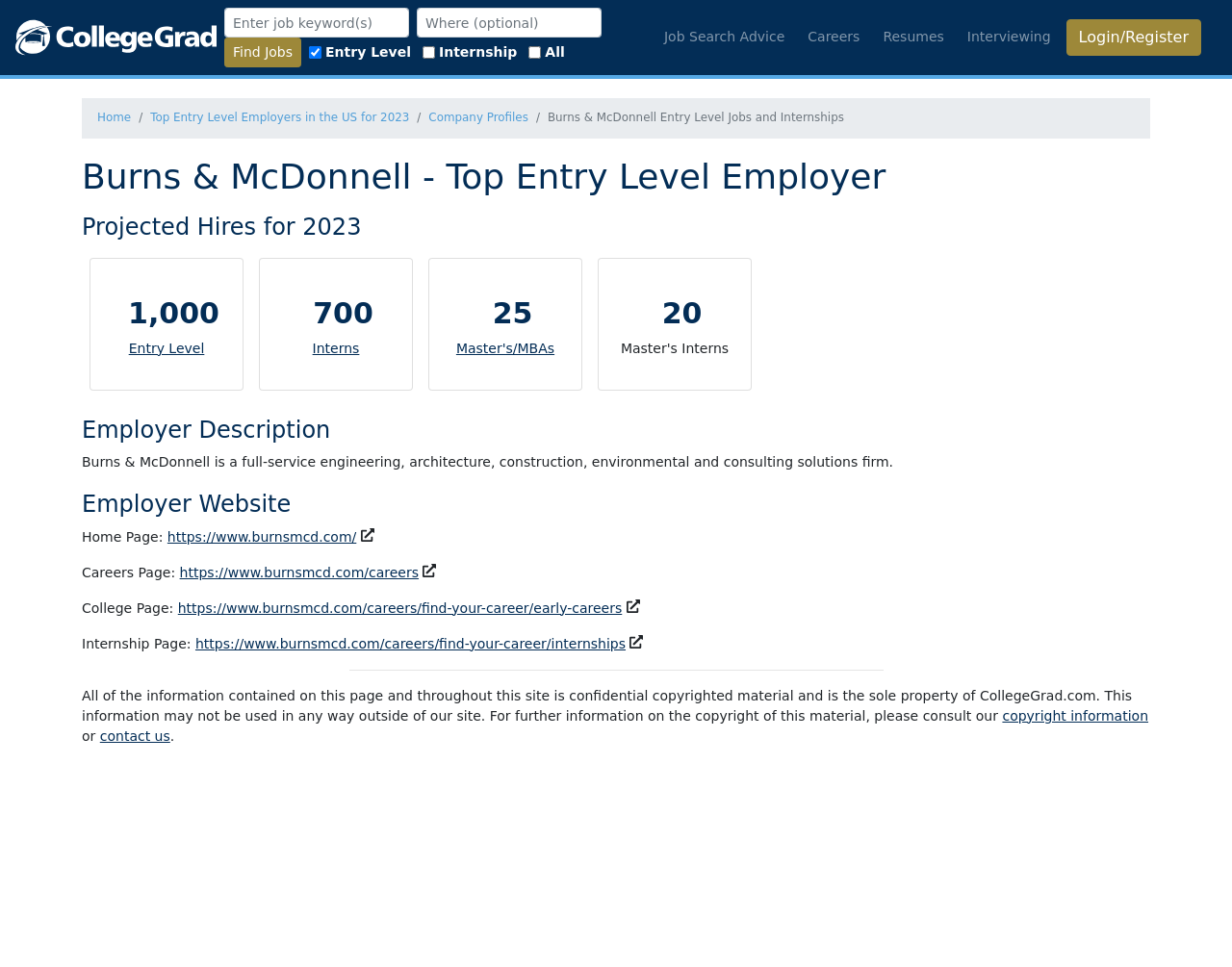Locate the bounding box coordinates of the element I should click to achieve the following instruction: "Login or Register".

[0.865, 0.02, 0.975, 0.058]